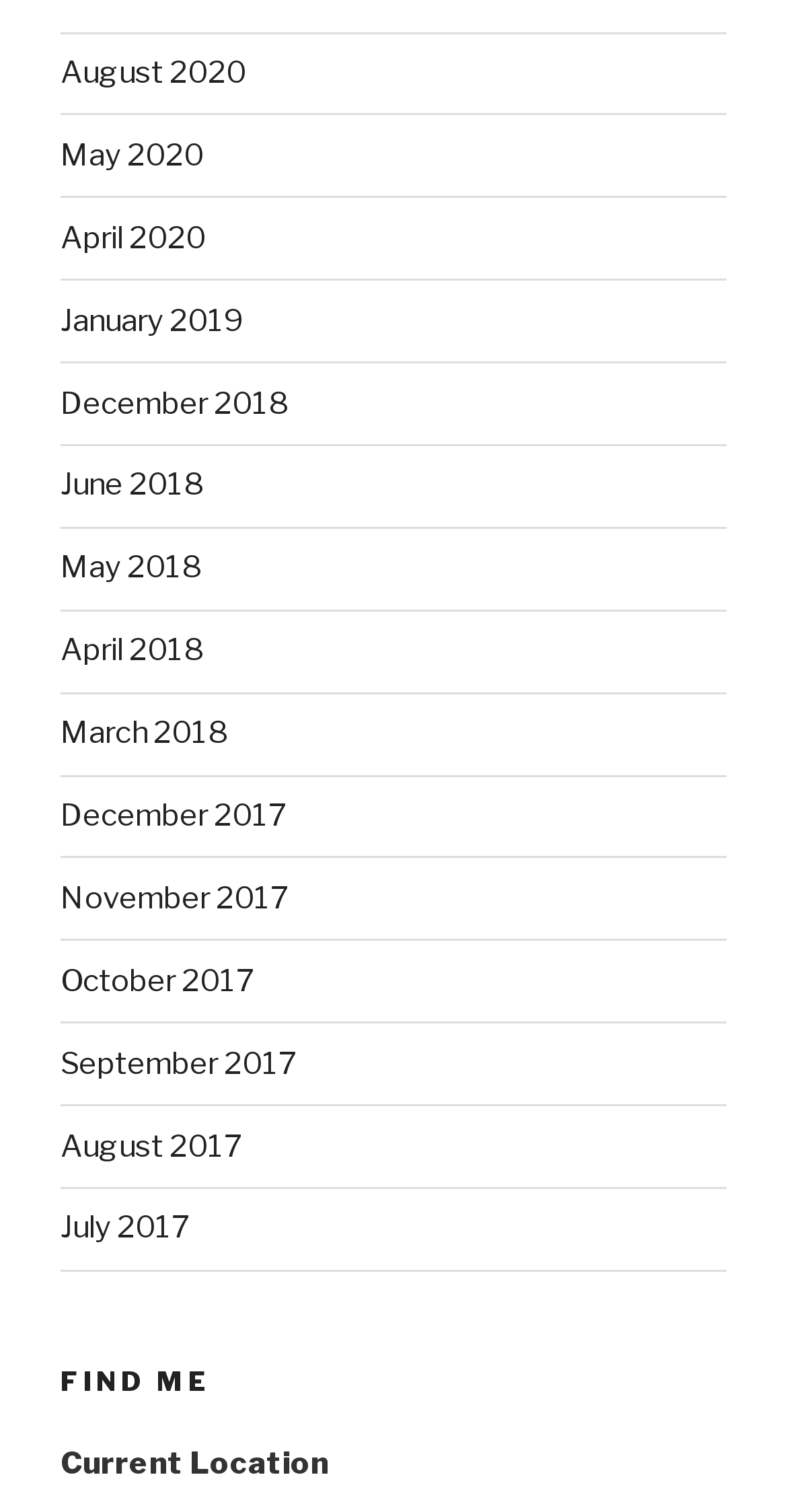Find the bounding box coordinates for the area that should be clicked to accomplish the instruction: "go to FIND ME".

[0.077, 0.901, 0.923, 0.925]